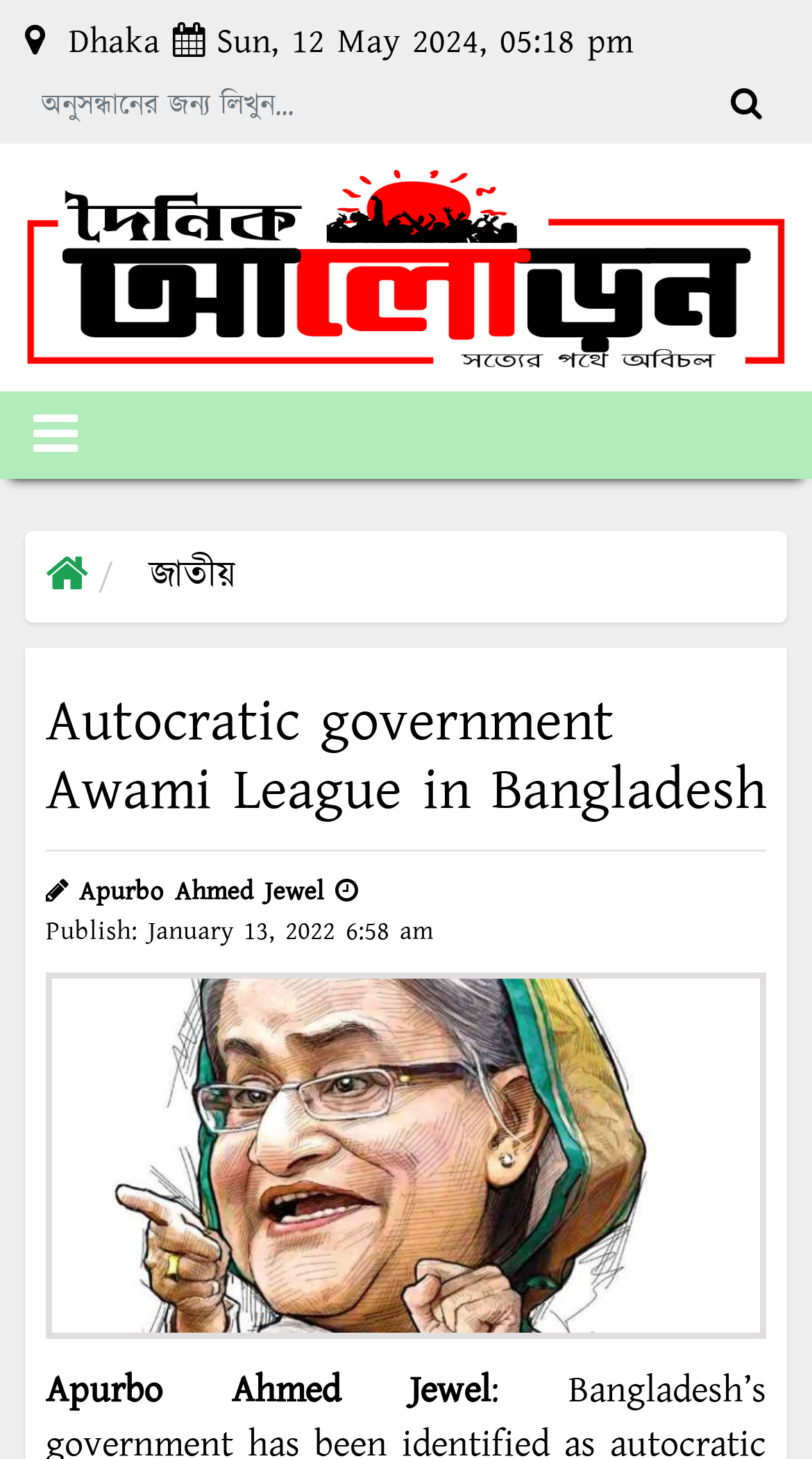Answer the question using only a single word or phrase: 
Who is the author of the article?

Apurbo Ahmed Jewel